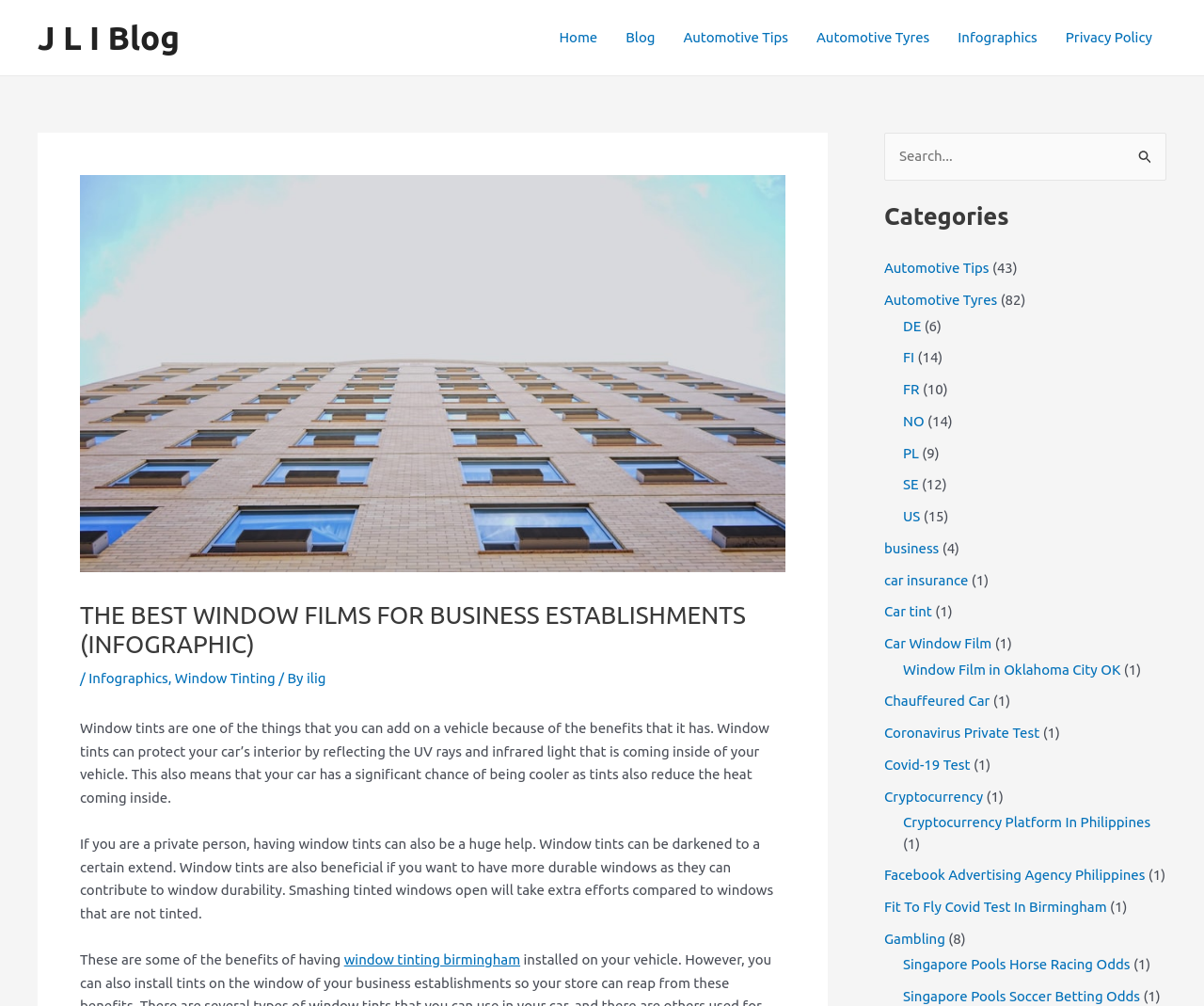Show the bounding box coordinates for the element that needs to be clicked to execute the following instruction: "Click on the 'Home' link". Provide the coordinates in the form of four float numbers between 0 and 1, i.e., [left, top, right, bottom].

[0.453, 0.0, 0.508, 0.075]